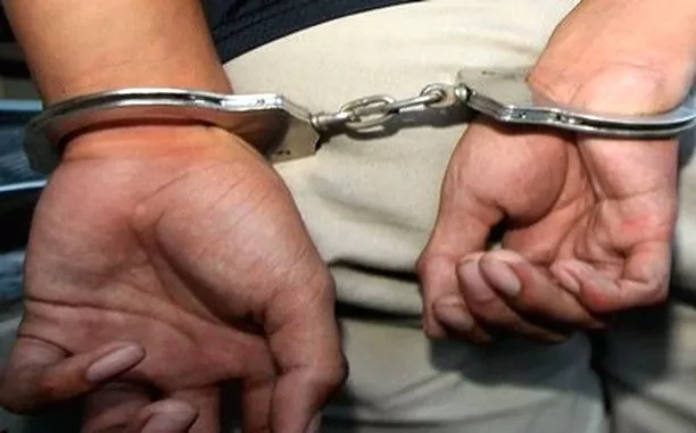What theme does the image emphasize?
Give a one-word or short-phrase answer derived from the screenshot.

Crime and justice